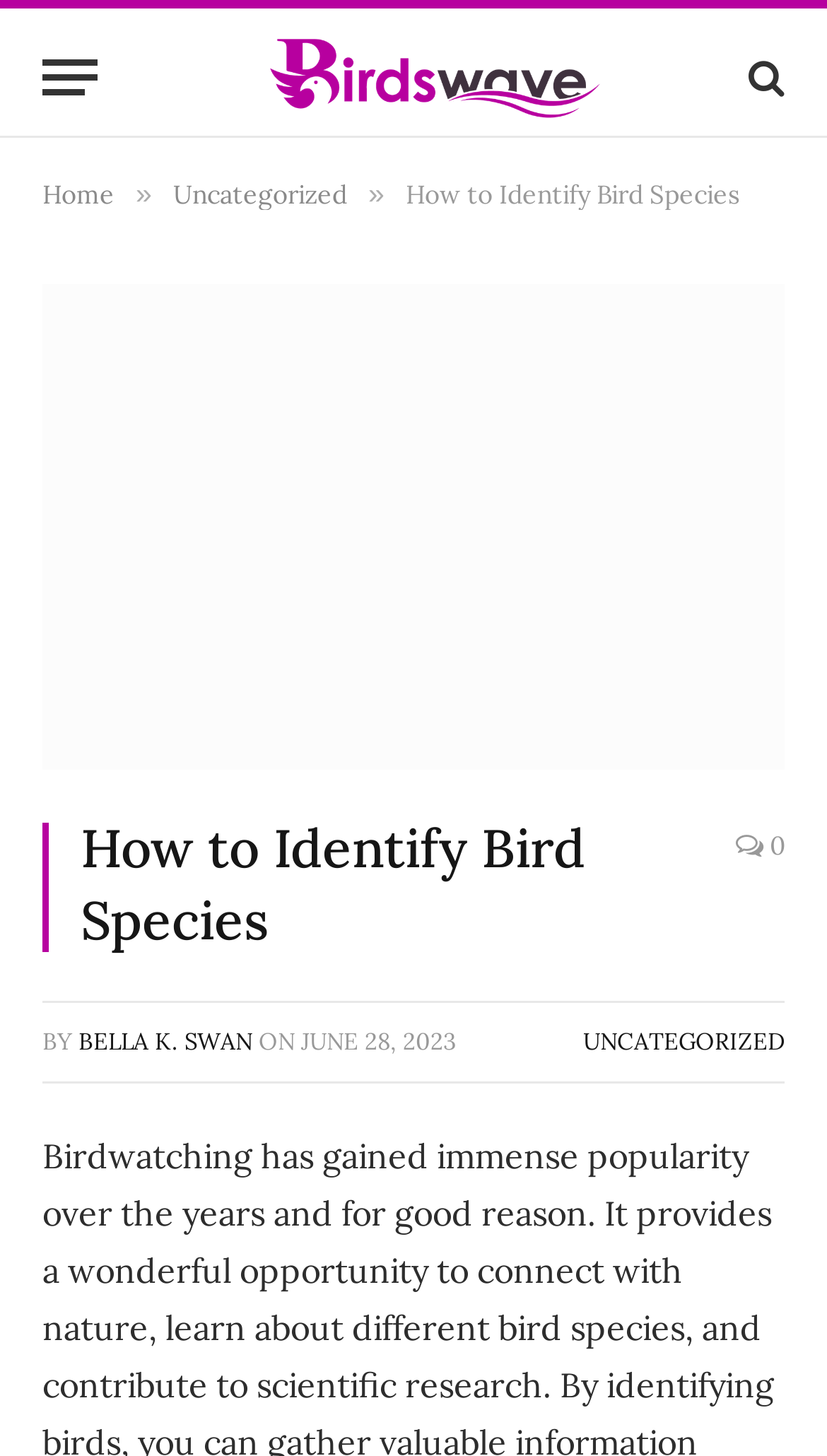Highlight the bounding box coordinates of the region I should click on to meet the following instruction: "Go to last slide".

None